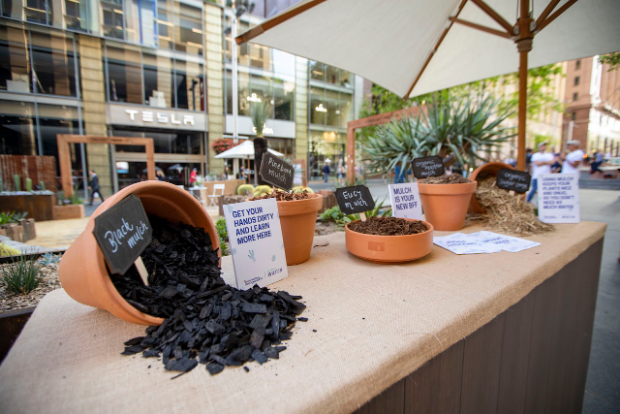Give a thorough explanation of the image.

The image showcases a vibrant outdoor setup, likely at a community event or market, featuring several terracotta pots filled with different gardening materials. The pots display labels in chalkboard style, indicating their contents and inviting interaction ("Get Your Hands Dirty and Learn More Here" prominently encourages participation). 

In the foreground, one pot contains chunks of black material, possibly charcoal or mulch, while another medium-sized pot is filled with a lighter substance. A small sign nearby promotes a hands-on learning experience. Sunlight filters through an umbrella, casting gentle shadows, and creating a warm ambiance for passersby. In the background, buildings and greenery hint at an urban setting, contributing to an inviting atmosphere for gardening enthusiasts and curious visitors alike.